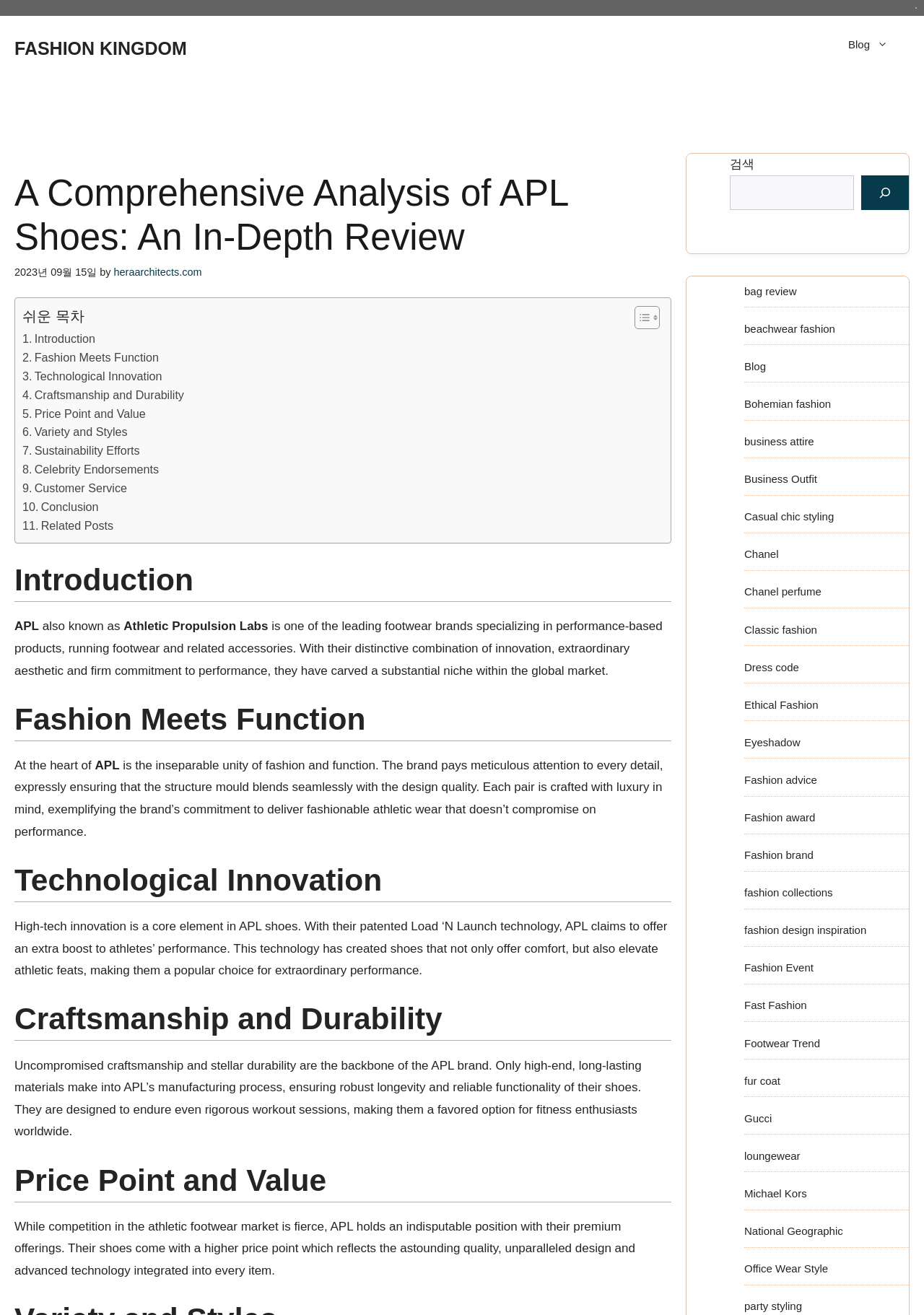Analyze the image and deliver a detailed answer to the question: What is the focus of APL's manufacturing process?

The webpage states that APL's manufacturing process focuses on using high-end, long-lasting materials to ensure robust longevity and reliable functionality of their shoes, as mentioned in the Craftsmanship and Durability section.